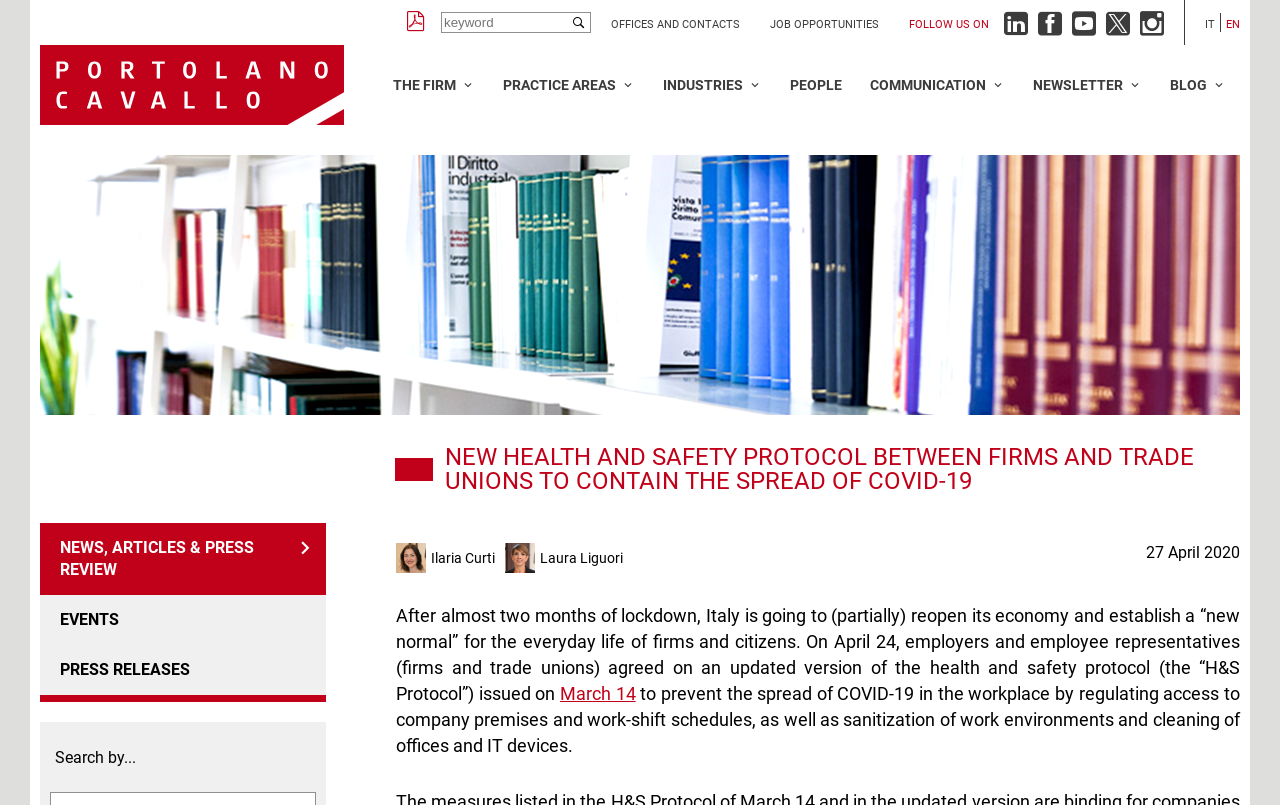Please locate the clickable area by providing the bounding box coordinates to follow this instruction: "Learn more about Ilaria Curti".

[0.309, 0.675, 0.337, 0.712]